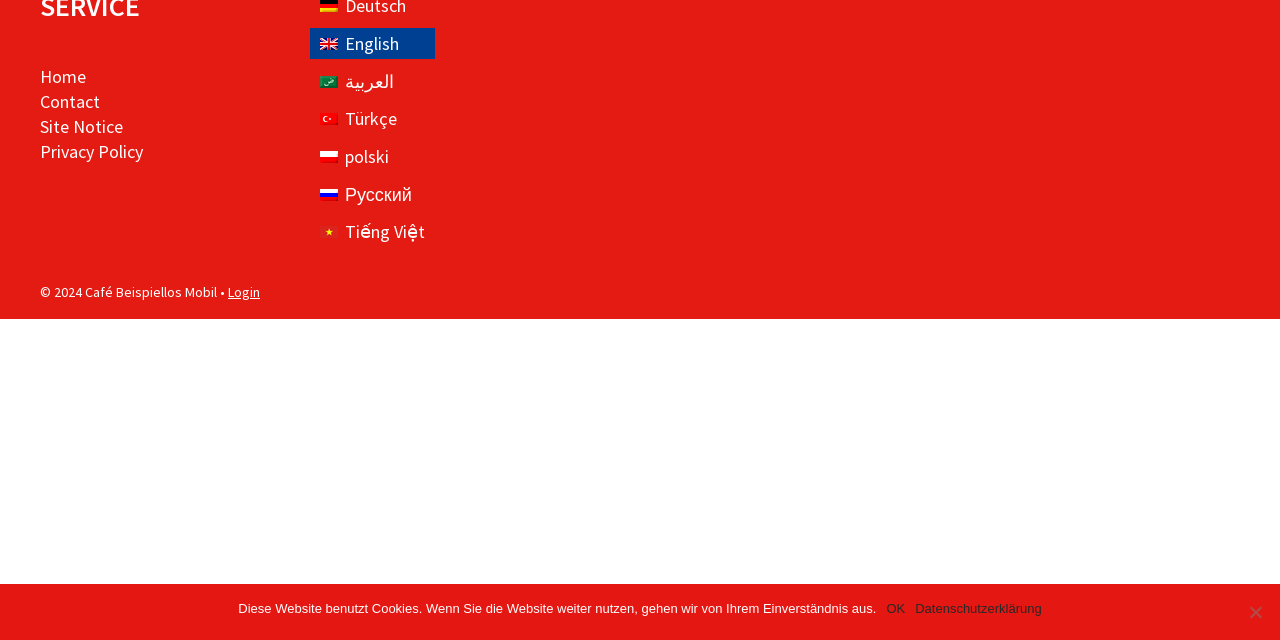Based on the element description Site Notice, identify the bounding box of the UI element in the given webpage screenshot. The coordinates should be in the format (top-left x, top-left y, bottom-right x, bottom-right y) and must be between 0 and 1.

[0.031, 0.18, 0.096, 0.216]